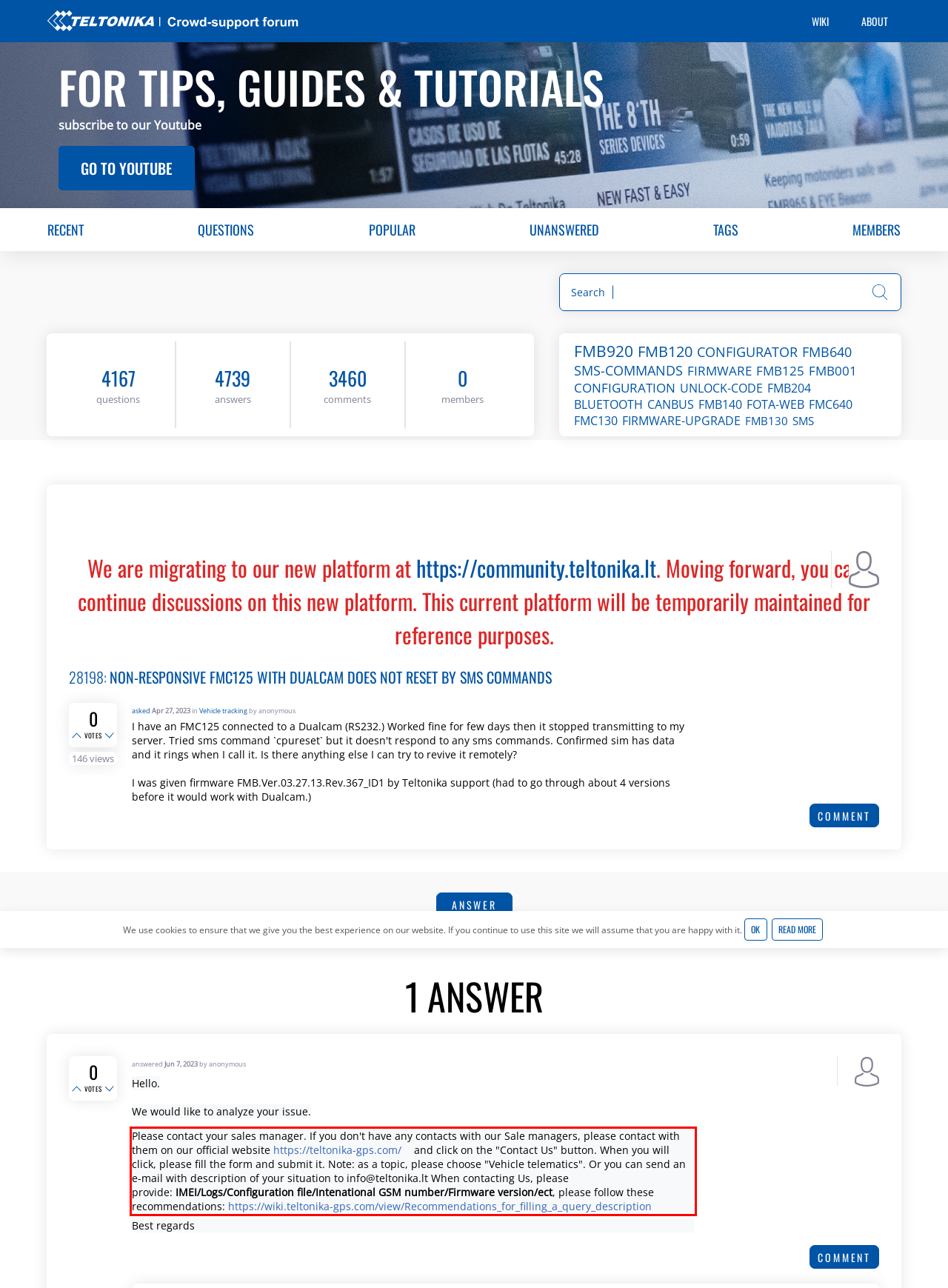Look at the screenshot of the webpage, locate the red rectangle bounding box, and generate the text content that it contains.

Please contact your sales manager. If you don't have any contacts with our Sale managers, please contact with them on our official website https://teltonika-gps.com/ and click on the "Contact Us" button. When you will click, please fill the form and submit it. Note: as a topic, please choose "Vehicle telematics". Or you can send an e-mail with description of your situation to info@teltonika.lt When contacting Us, please provide: IMEI/Logs/Configuration file/Intenational GSM number/Firmware version/ect, please follow these recommendations: https://wiki.teltonika-gps.com/view/Recommendations_for_filling_a_query_description